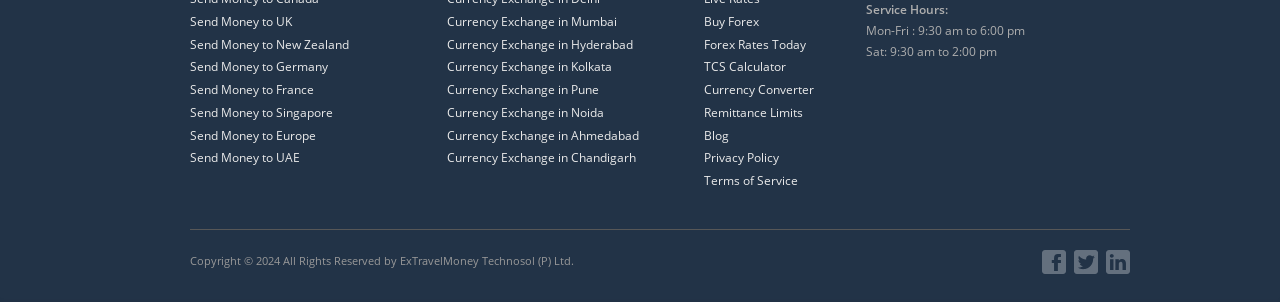Indicate the bounding box coordinates of the element that must be clicked to execute the instruction: "Visit Facebook page". The coordinates should be given as four float numbers between 0 and 1, i.e., [left, top, right, bottom].

[0.814, 0.828, 0.833, 0.907]